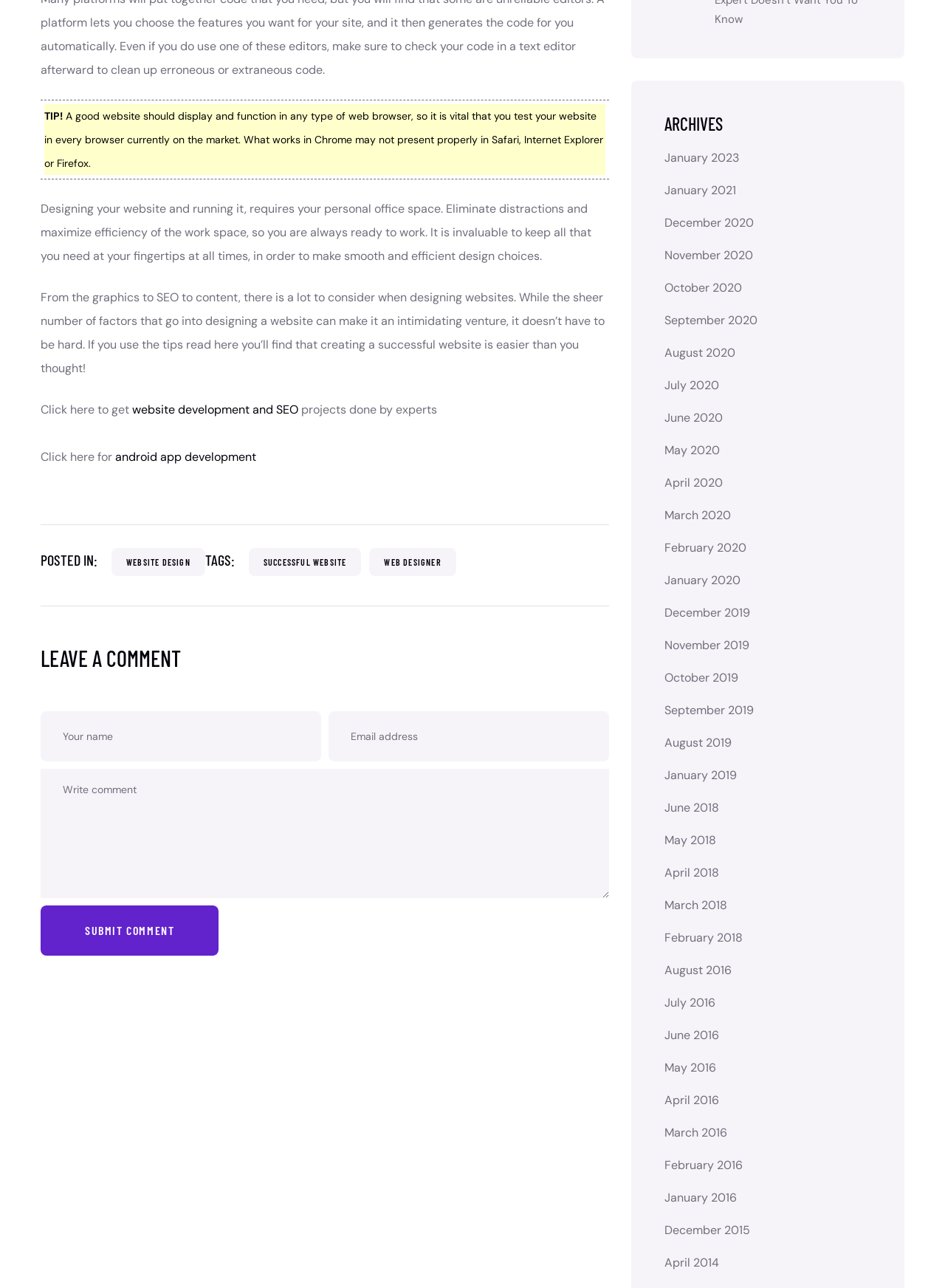What type of projects are mentioned in the article?
Please elaborate on the answer to the question with detailed information.

The article mentions two types of projects: 'website development and SEO' and 'android app development'. These projects are mentioned as being done by experts.